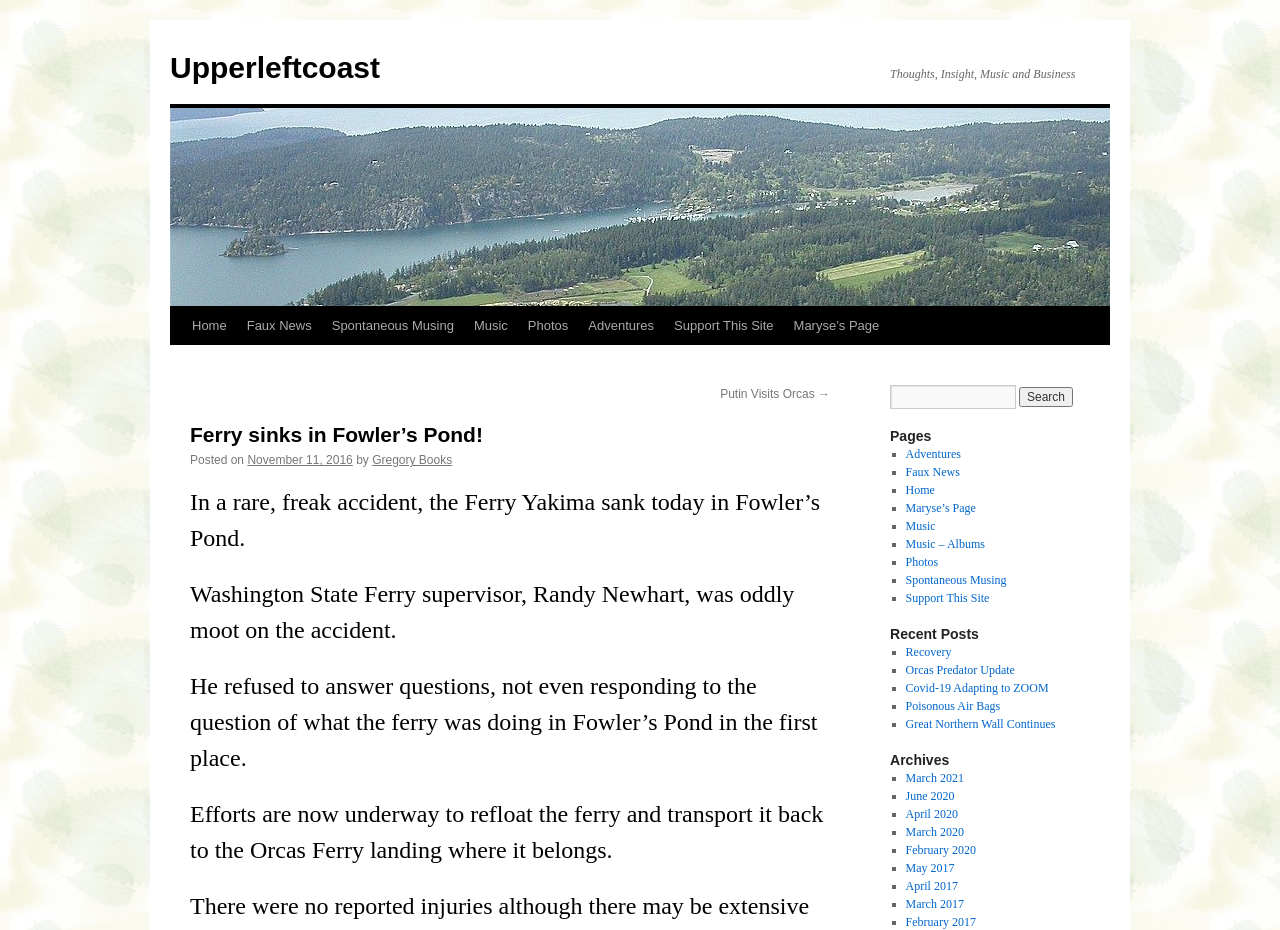Elaborate on the different components and information displayed on the webpage.

The webpage is titled "Ferry sinks in Fowler’s Pond! | Upperleftcoast" and has a header section at the top with a logo image and a link to "Upperleftcoast" on the left side. To the right of the logo, there is a static text "Thoughts, Insight, Music and Business". Below the header section, there is a navigation menu with links to "Home", "Faux News", "Spontaneous Musing", "Music", "Photos", "Adventures", "Support This Site", and "Maryse’s Page".

The main content of the webpage is an article titled "Ferry sinks in Fowler’s Pond!" with several headings and paragraphs of text. The article is divided into sections, with headings such as "In a rare, freak accident, the Ferry Yakima sank today in Fowler’s Pond", "Washington State Ferry supervisor, Randy Newhart, was oddly moot on the accident", and "Efforts are now underway to refloat the ferry and transport it back to the Orcas Ferry landing where it belongs".

To the right of the article, there is a sidebar with several sections. The top section has a search bar with a button labeled "Search". Below the search bar, there is a section titled "Pages" with links to various pages, including "Adventures", "Faux News", "Home", "Maryse’s Page", "Music", "Music – Albums", "Photos", and "Spontaneous Musing". Further down, there is a section titled "Recent Posts" with links to several recent articles, including "Recovery", "Orcas Predator Update", and "Covid-19 Adapting to ZOOM". At the bottom of the sidebar, there is a section titled "Archives" with links to monthly archives dating back to 2016.

Overall, the webpage has a simple and clean layout, with a focus on presenting the article and providing easy access to other pages and archives through the sidebar.